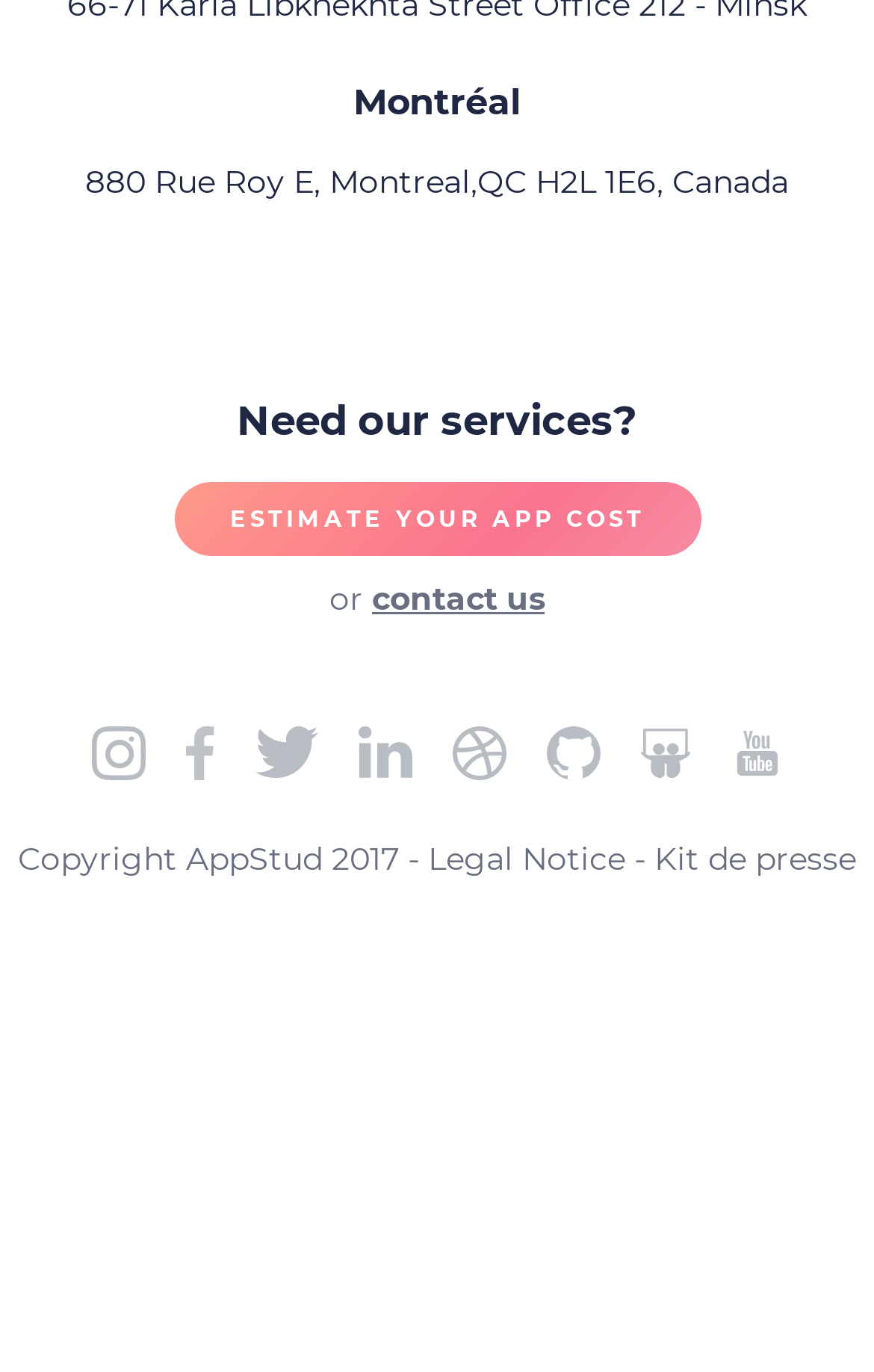What is the address of AppStud?
Examine the screenshot and reply with a single word or phrase.

880 Rue Roy E, Montreal, QC H2L 1E6, Canada